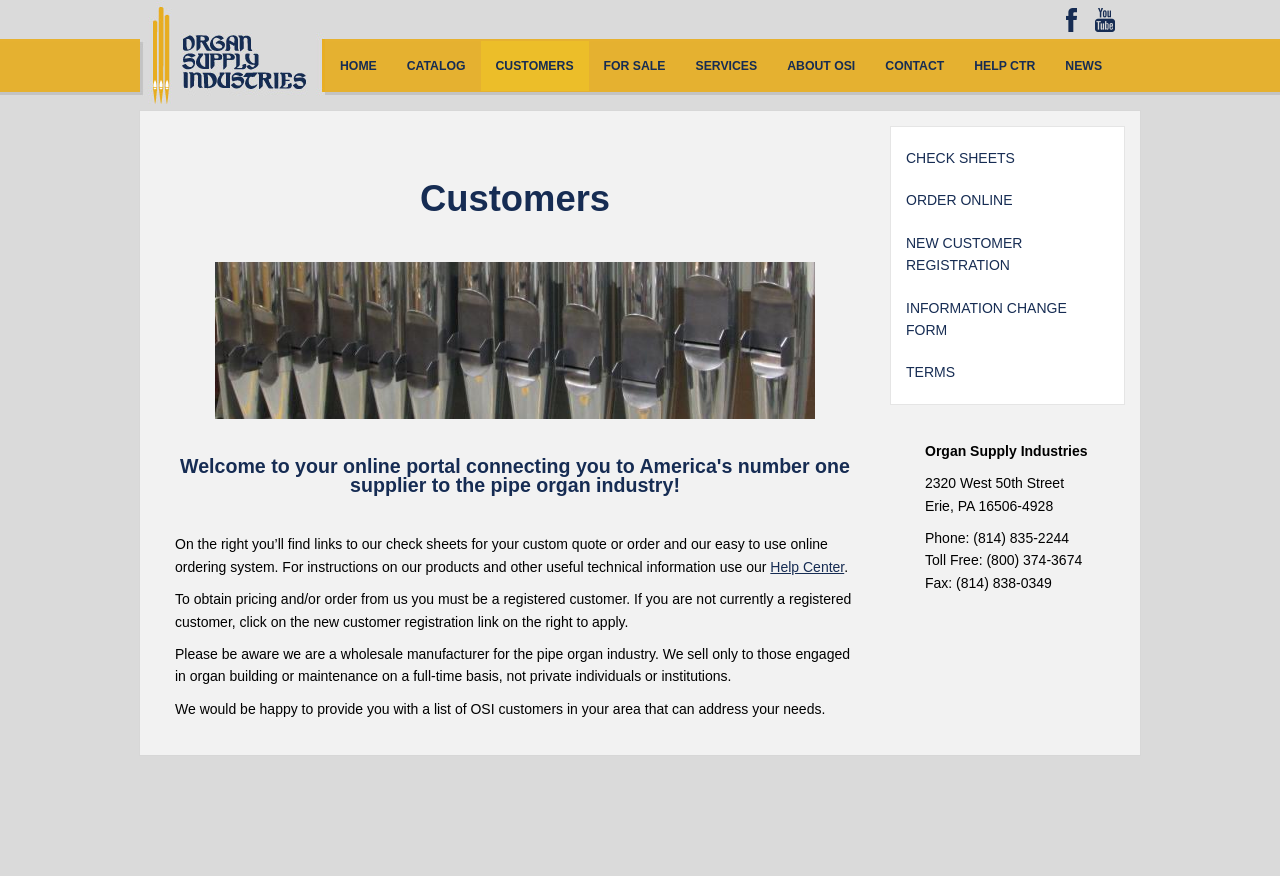Please mark the clickable region by giving the bounding box coordinates needed to complete this instruction: "Register as a new customer".

[0.708, 0.268, 0.799, 0.312]